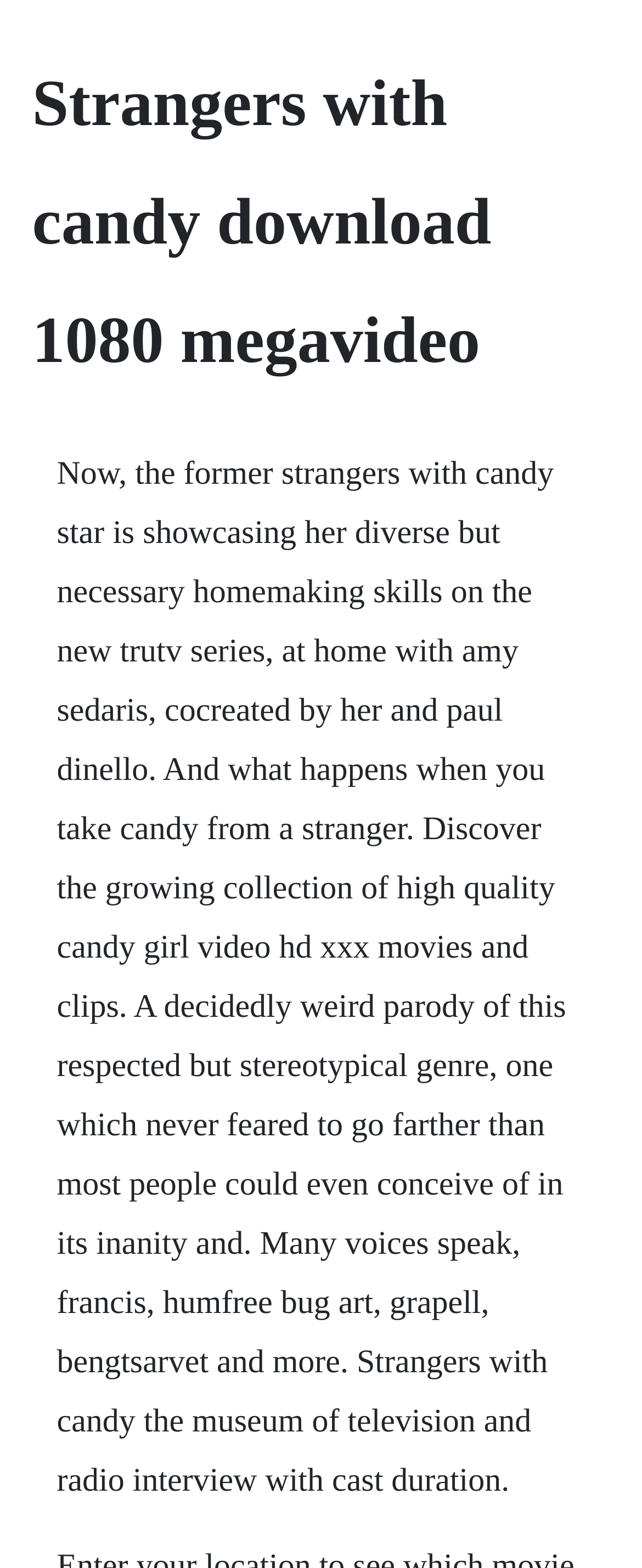Please find and generate the text of the main heading on the webpage.

Strangers with candy download 1080 megavideo